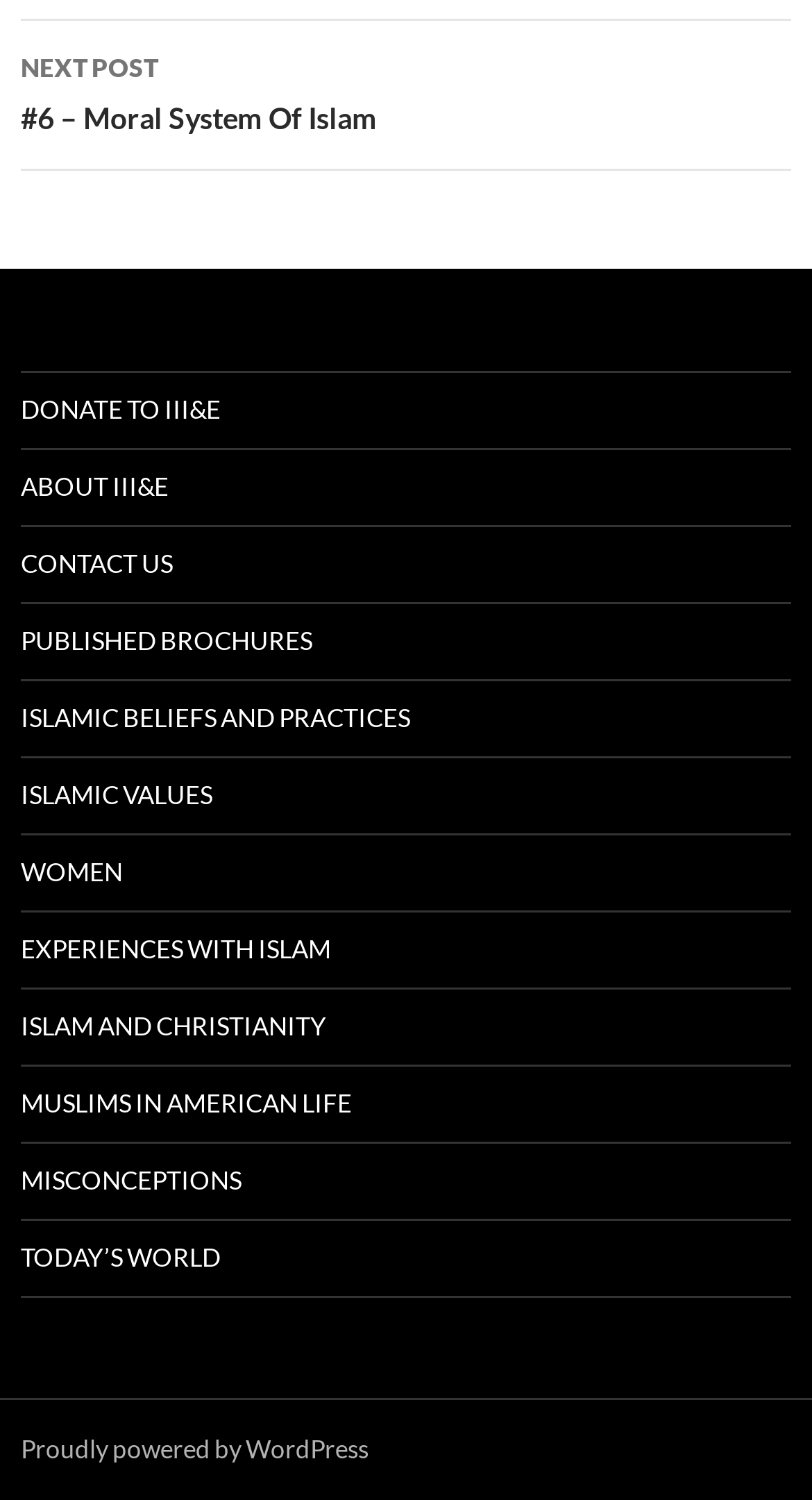Give a concise answer of one word or phrase to the question: 
What is the name of the organization?

III&E